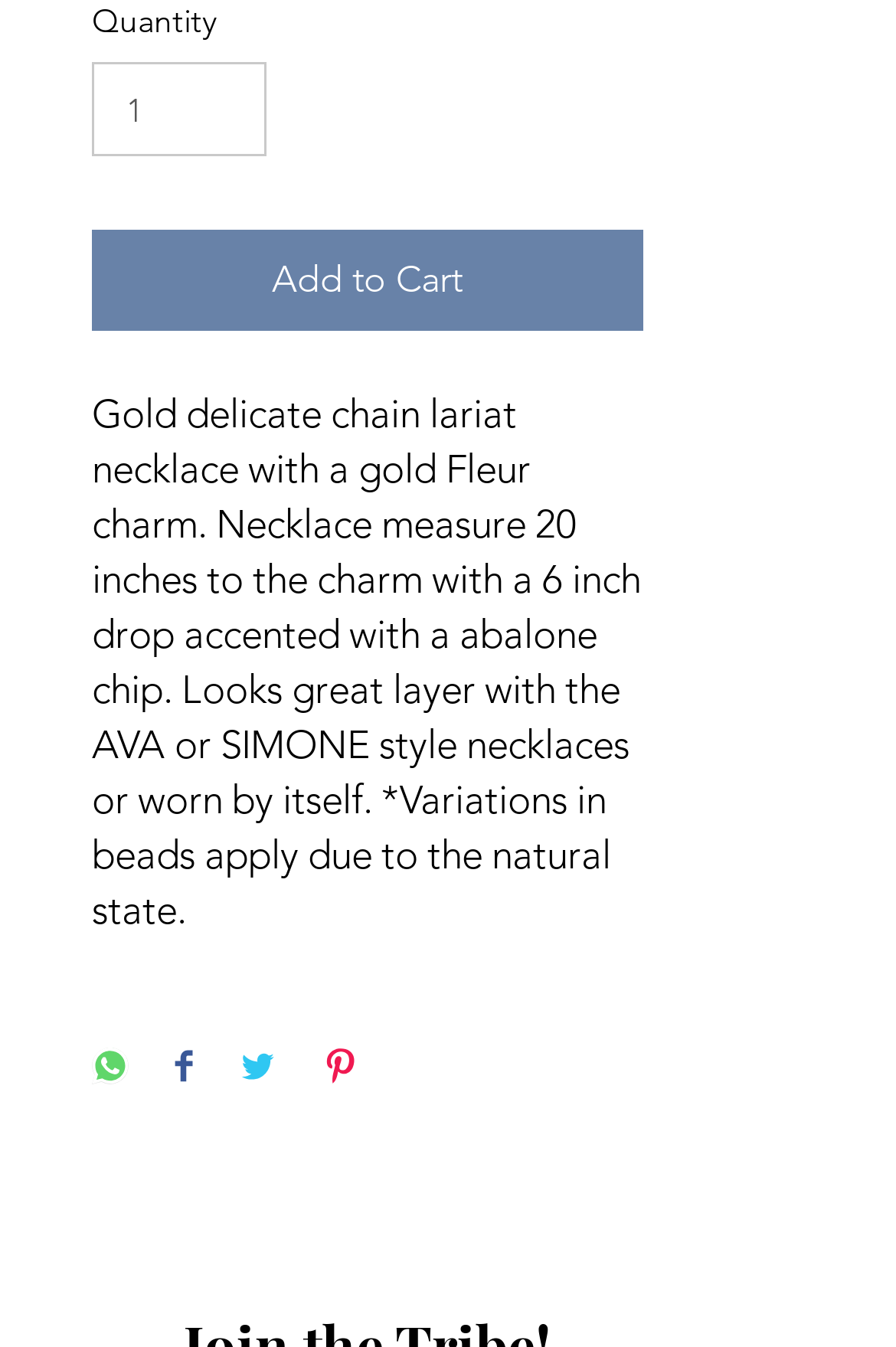Identify and provide the bounding box coordinates of the UI element described: "aria-label="Pin on Pinterest"". The coordinates should be formatted as [left, top, right, bottom], with each number being a float between 0 and 1.

[0.359, 0.778, 0.4, 0.81]